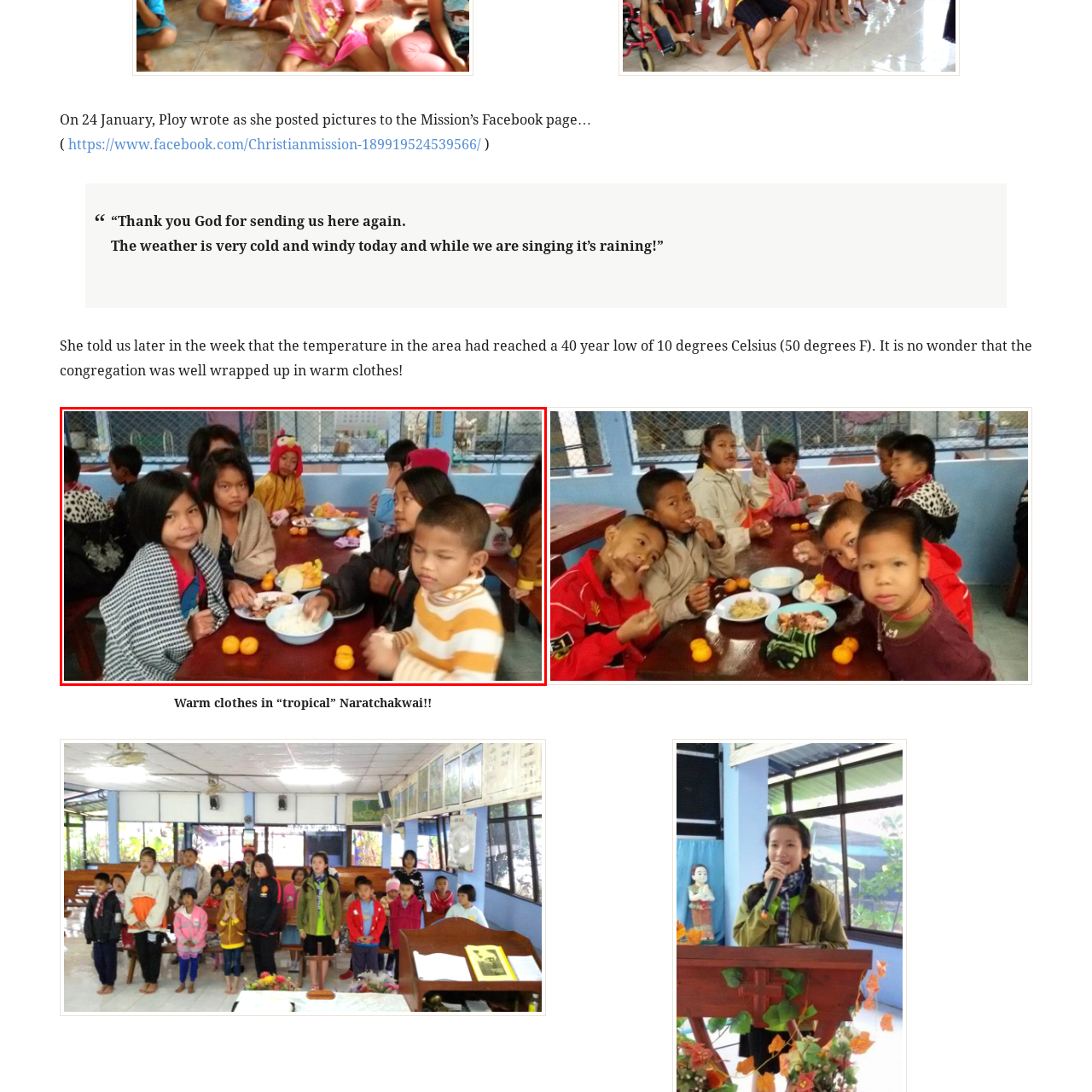Generate a detailed caption for the picture that is marked by the red rectangle.

In the image, a group of children is gathered around a table, enjoying a meal together in what appears to be a community setting. They are dressed warmly, wrapped in blankets or wearing layers, indicating the chilly conditions referenced in the text about the region experiencing unusually low temperatures. One girl, wearing a striped blanket, gazes intently at the camera, while others around her are engaged in their meal, which consists of rice and some fruit. A few children can be seen in the background, also partaking in the communal meal. The atmosphere captures a sense of togetherness amid the cold weather, as the caption notes, “Warm clothes in 'tropical' Naratchakwai!!” This suggests a blend of both warmth in attire and the warmth of community bonding during a shared experience.